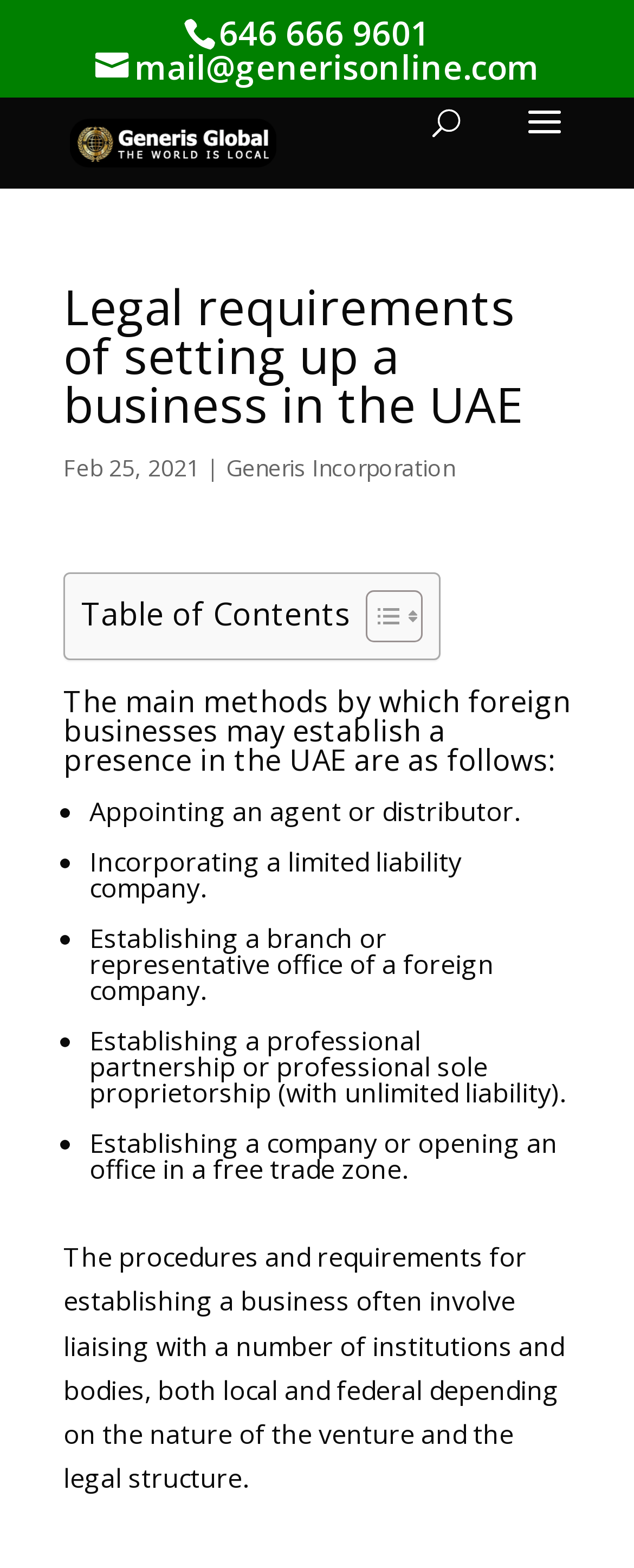From the webpage screenshot, identify the region described by alt="Generis Global Legal Services". Provide the bounding box coordinates as (top-left x, top-left y, bottom-right x, bottom-right y), with each value being a floating point number between 0 and 1.

[0.11, 0.078, 0.437, 0.101]